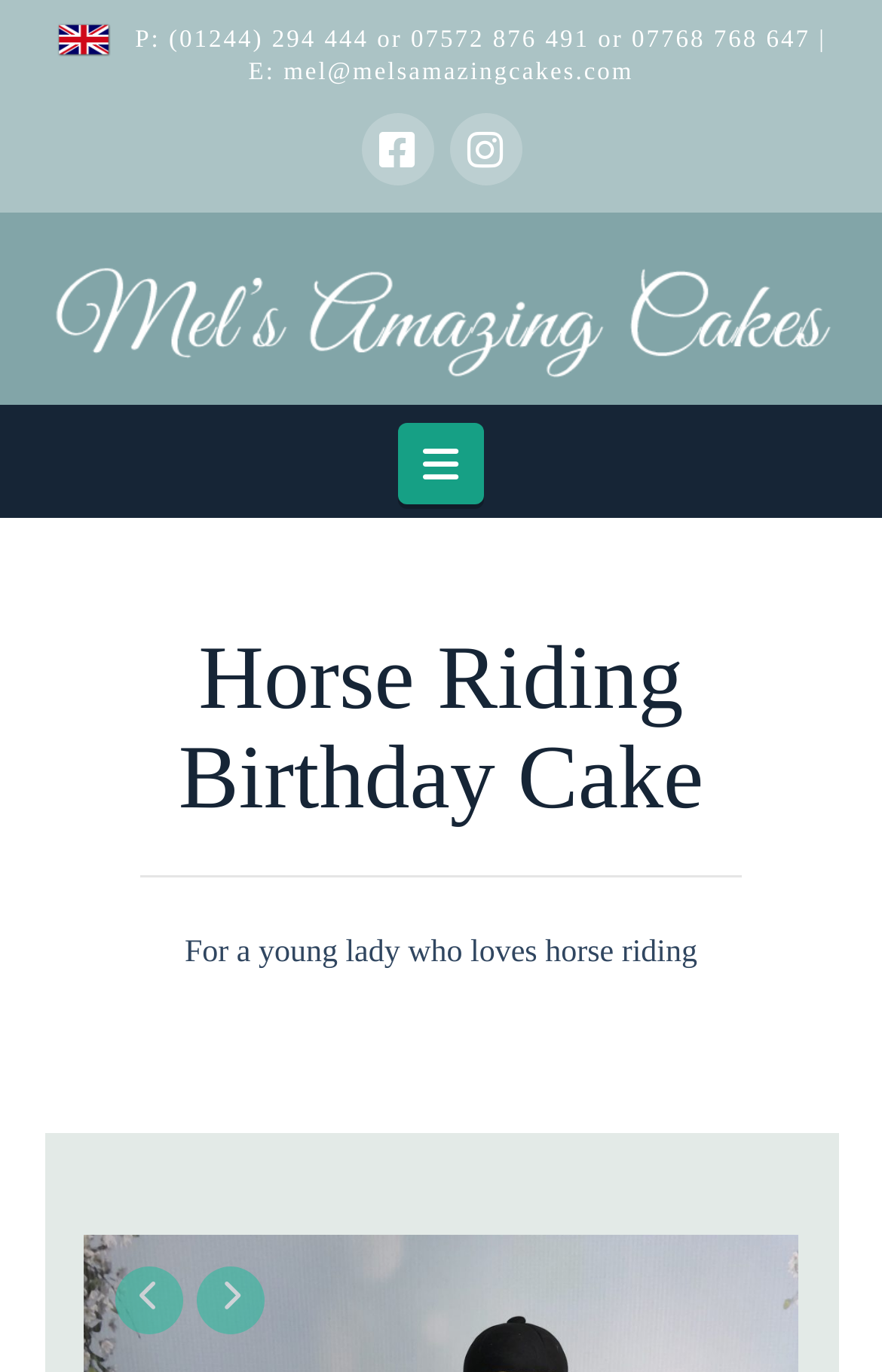What is the text of the webpage's headline?

Horse Riding Birthday Cake